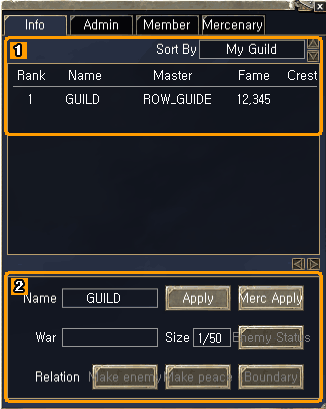What is the capacity of the guild?
Answer the question in a detailed and comprehensive manner.

The answer can be found in the bottom area of the guild management window, where the 'Size' option indicates the capacity of the guild, which is 50 members.